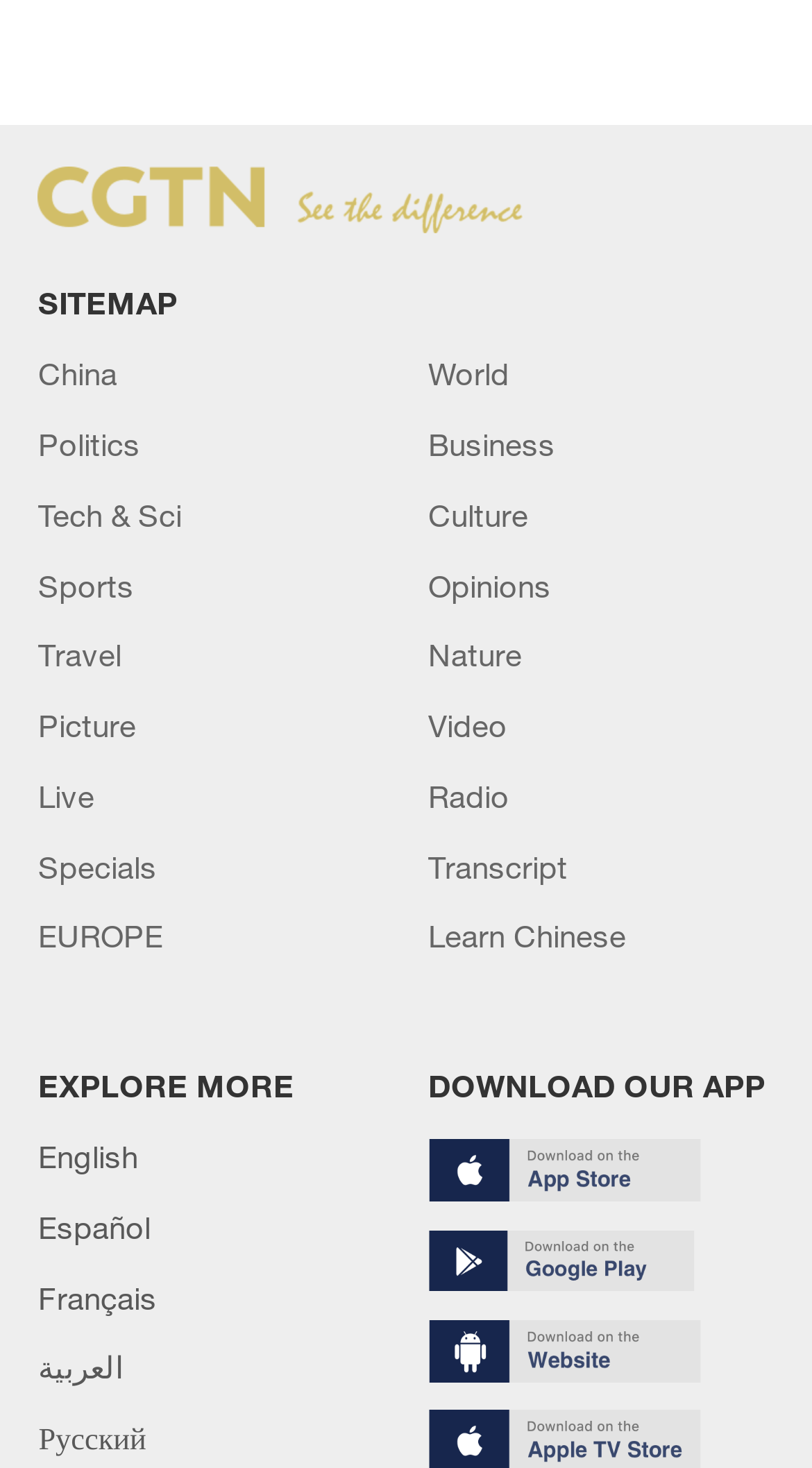How many categories are available on the top?
Can you give a detailed and elaborate answer to the question?

I counted the number of links on the top section of the webpage, starting from 'China' to 'Picture', and found 12 categories.